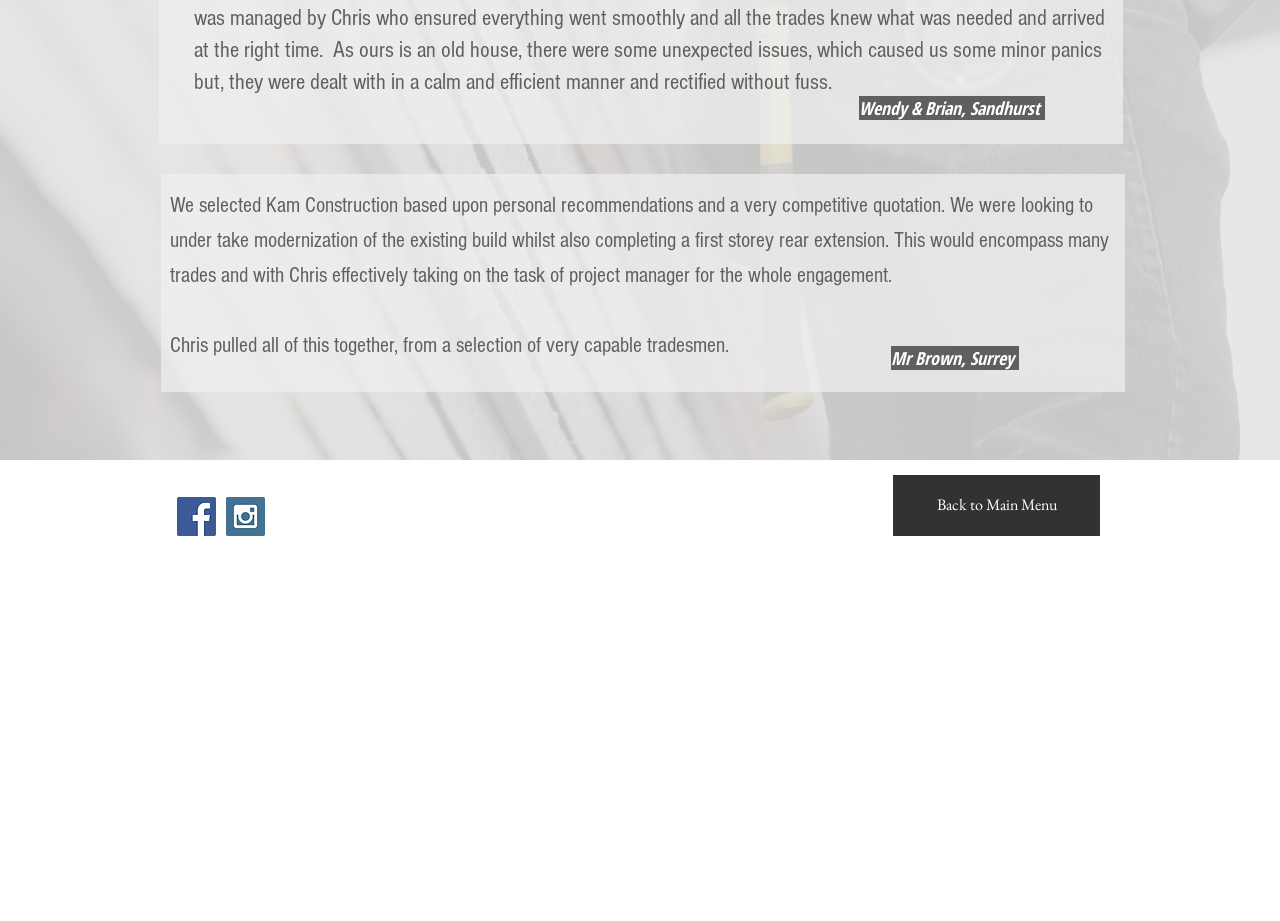Identify the bounding box for the described UI element. Provide the coordinates in (top-left x, top-left y, bottom-right x, bottom-right y) format with values ranging from 0 to 1: aria-label="Facebook Social Icon"

[0.138, 0.54, 0.169, 0.582]